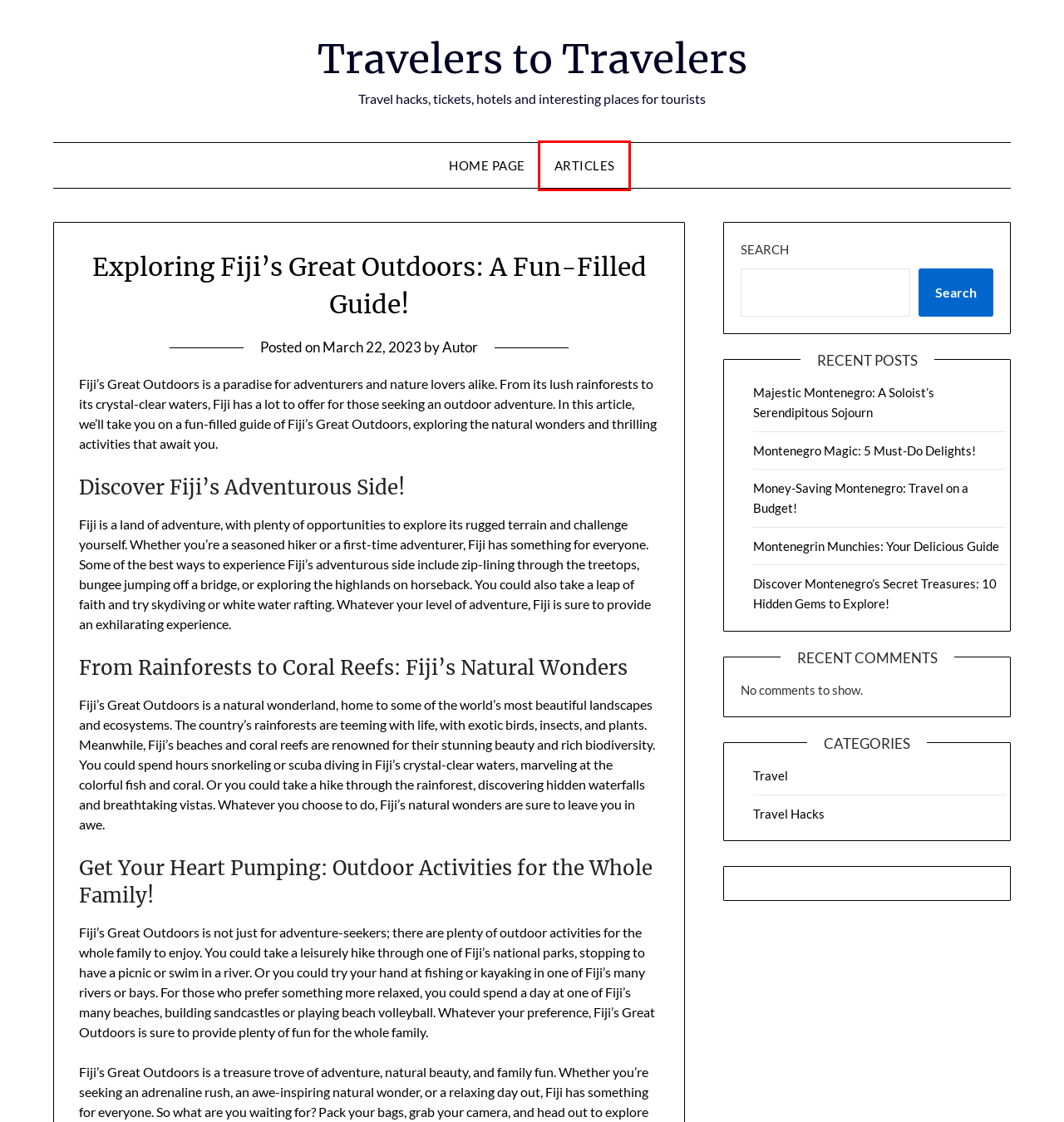Observe the screenshot of a webpage with a red bounding box around an element. Identify the webpage description that best fits the new page after the element inside the bounding box is clicked. The candidates are:
A. Travelers to Travelers - Travel hacks, tickets, hotels and interesting places for tourists
B. Money-Saving Montenegro: Travel on a Budget! - Travelers to Travelers
C. Travel - Travelers to Travelers
D. Montenegrin Munchies: Your Delicious Guide - Travelers to Travelers
E. Autor - Travelers to Travelers
F. Montenegro Magic: 5 Must-Do Delights! - Travelers to Travelers
G. Travel Hacks - Travelers to Travelers
H. Articles - Travelers to Travelers

H